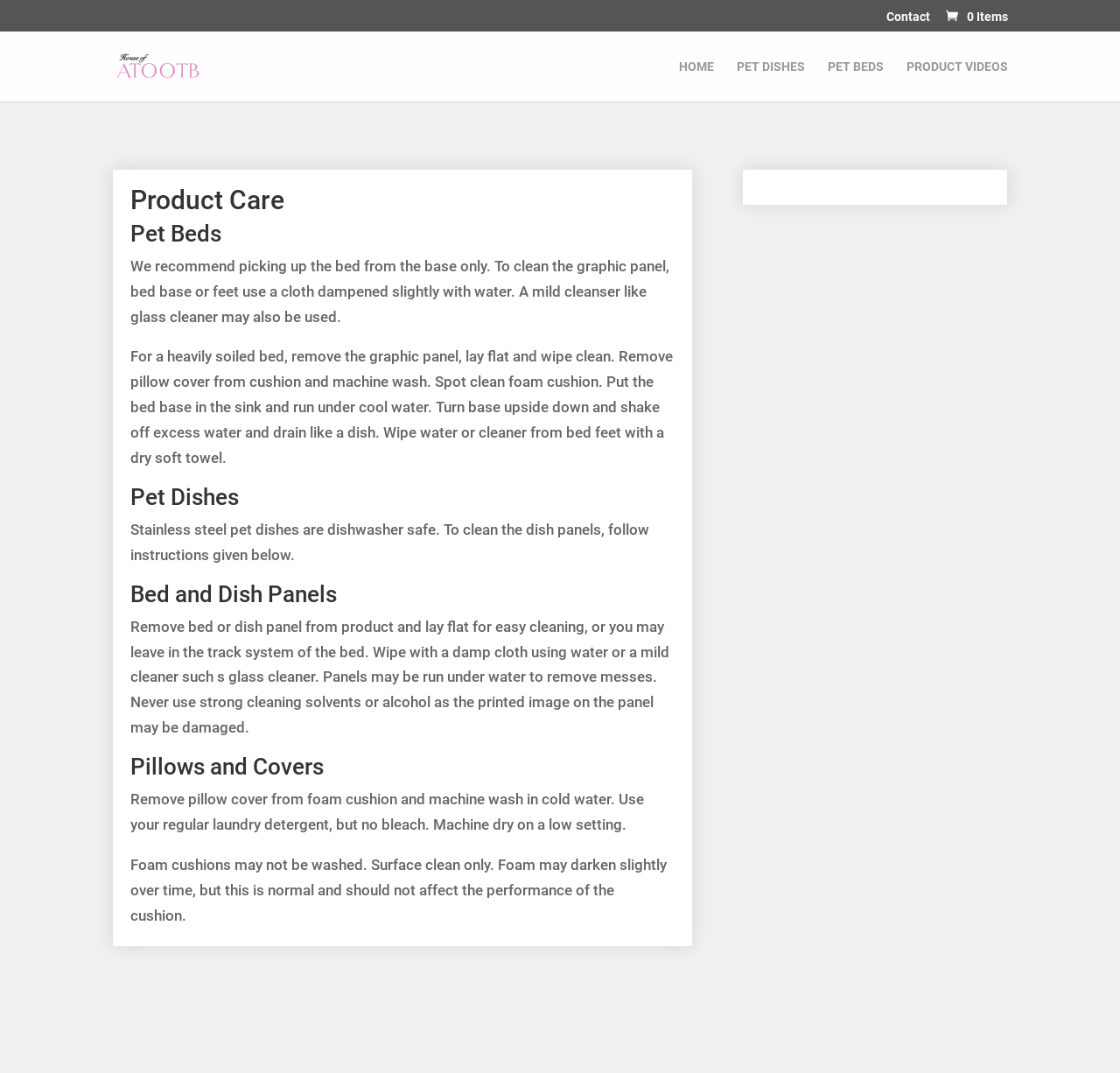What is the recommended washing setting for pillow covers?
Answer the question with a single word or phrase by looking at the picture.

Low setting